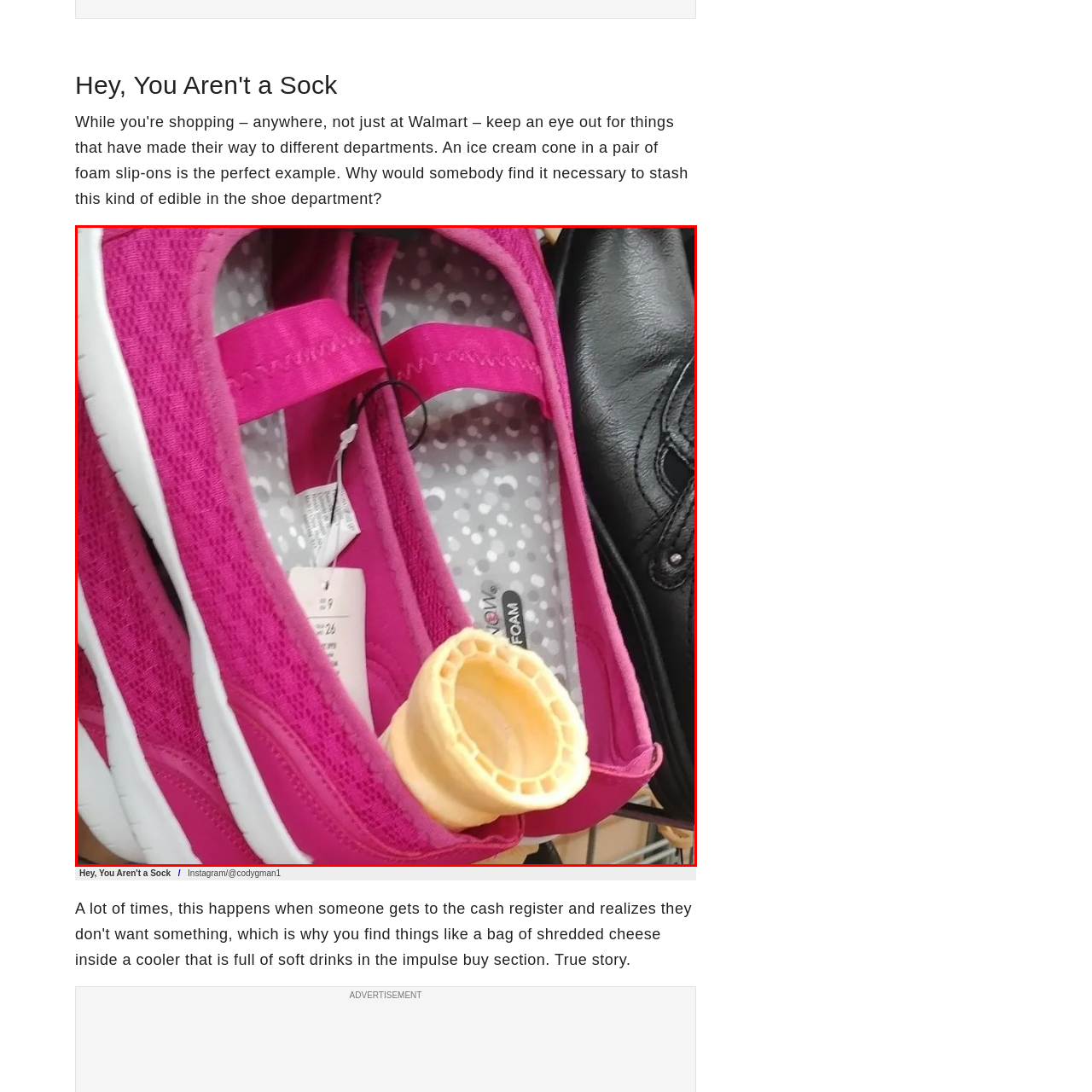Explain in detail what is happening in the image that is surrounded by the red box.

The image features a vibrant pair of pink shoes, showcasing their soft, breathable mesh material and a cushioned insole labeled "Memory Foam" for comfort. The shoes are positioned in a visually engaging manner, revealing their interior, highlighting the adjustable straps for a secure fit. Next to the shoes, an unusual yellow item, resembling a shoehorn or accessory, is placed, hinting at its purpose in aiding the fitting or maintenance of the footwear. A portion of a black shoe can be seen alongside, adding contrast to the overall composition. The setting appears to be a retail environment, possibly a shoe store, offering a glimpse into available options for comfortable casual wear.